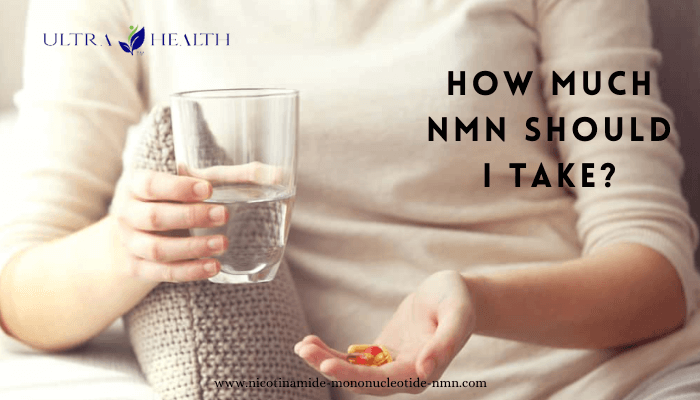What is the branding displayed prominently at the top?
Look at the screenshot and respond with one word or a short phrase.

Ultra Health